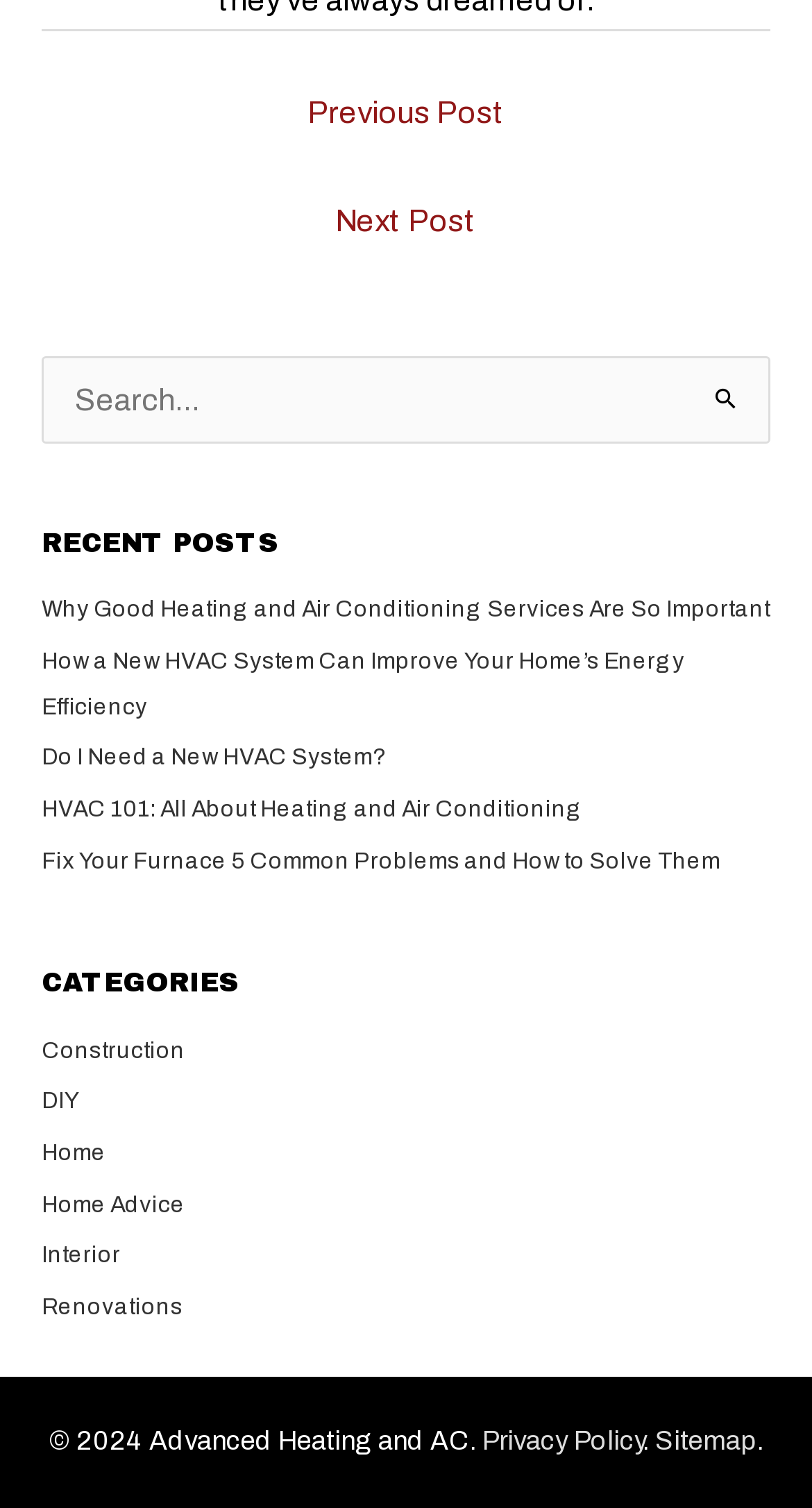What is the purpose of the search box? Refer to the image and provide a one-word or short phrase answer.

Search for posts